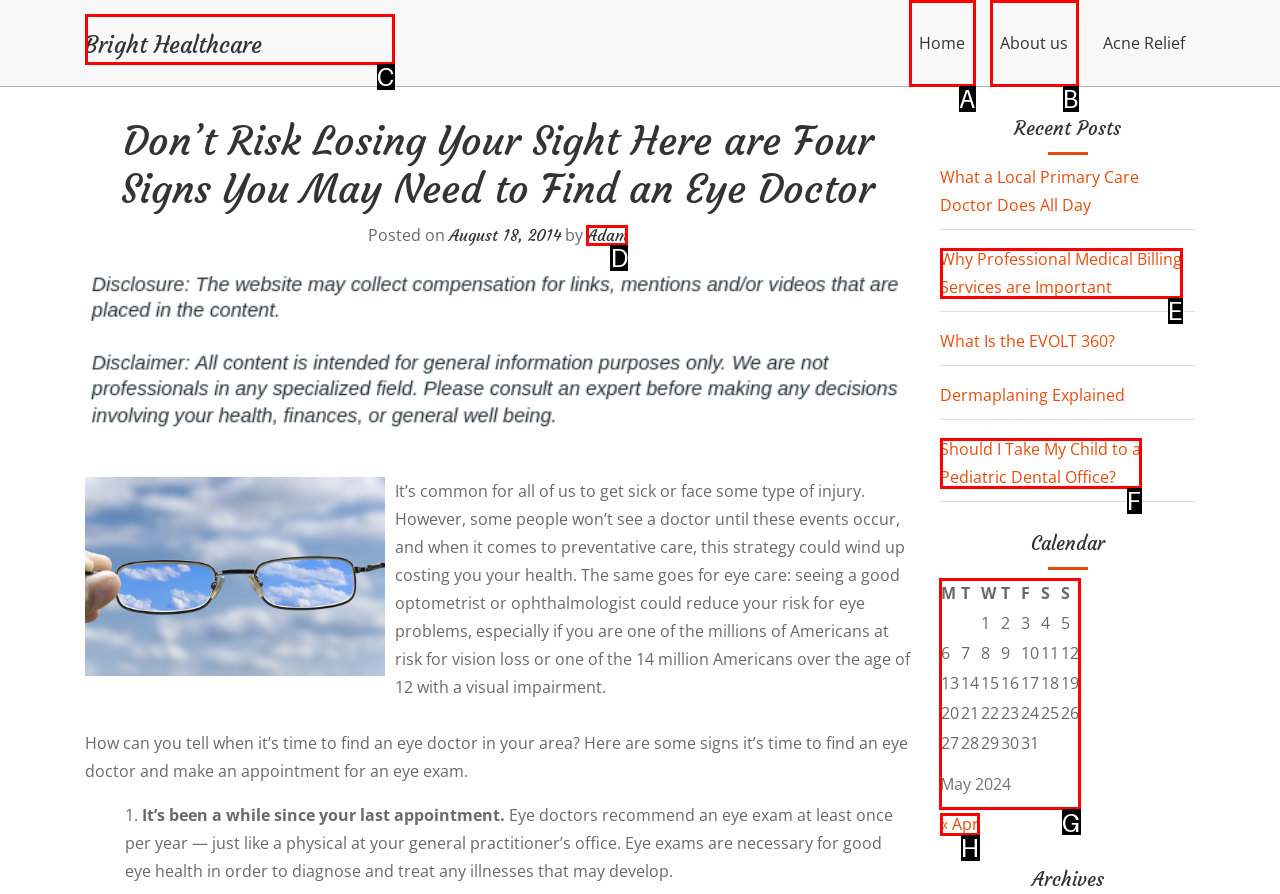Choose the letter of the element that should be clicked to complete the task: Check the calendar for May 2024
Answer with the letter from the possible choices.

G